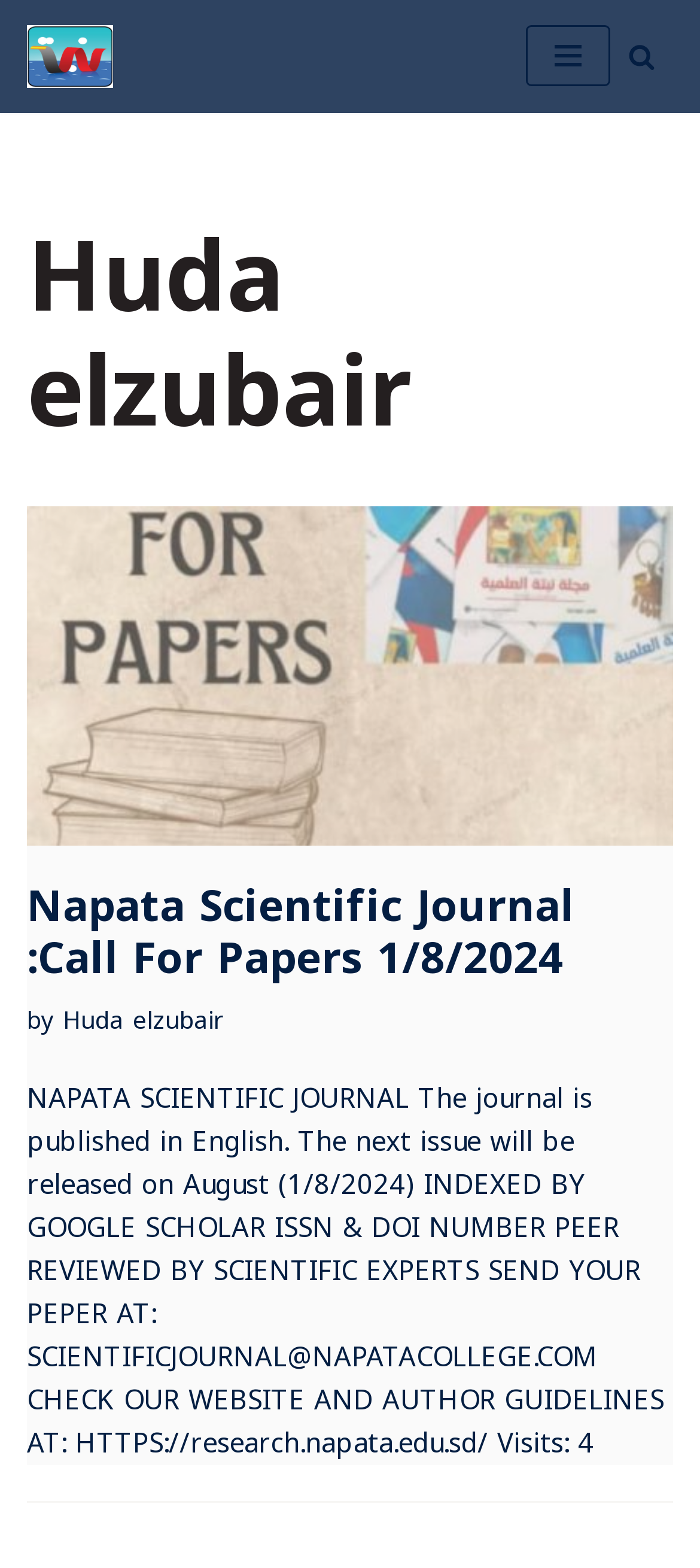Respond with a single word or phrase to the following question: What is the language of publication for the journal?

English